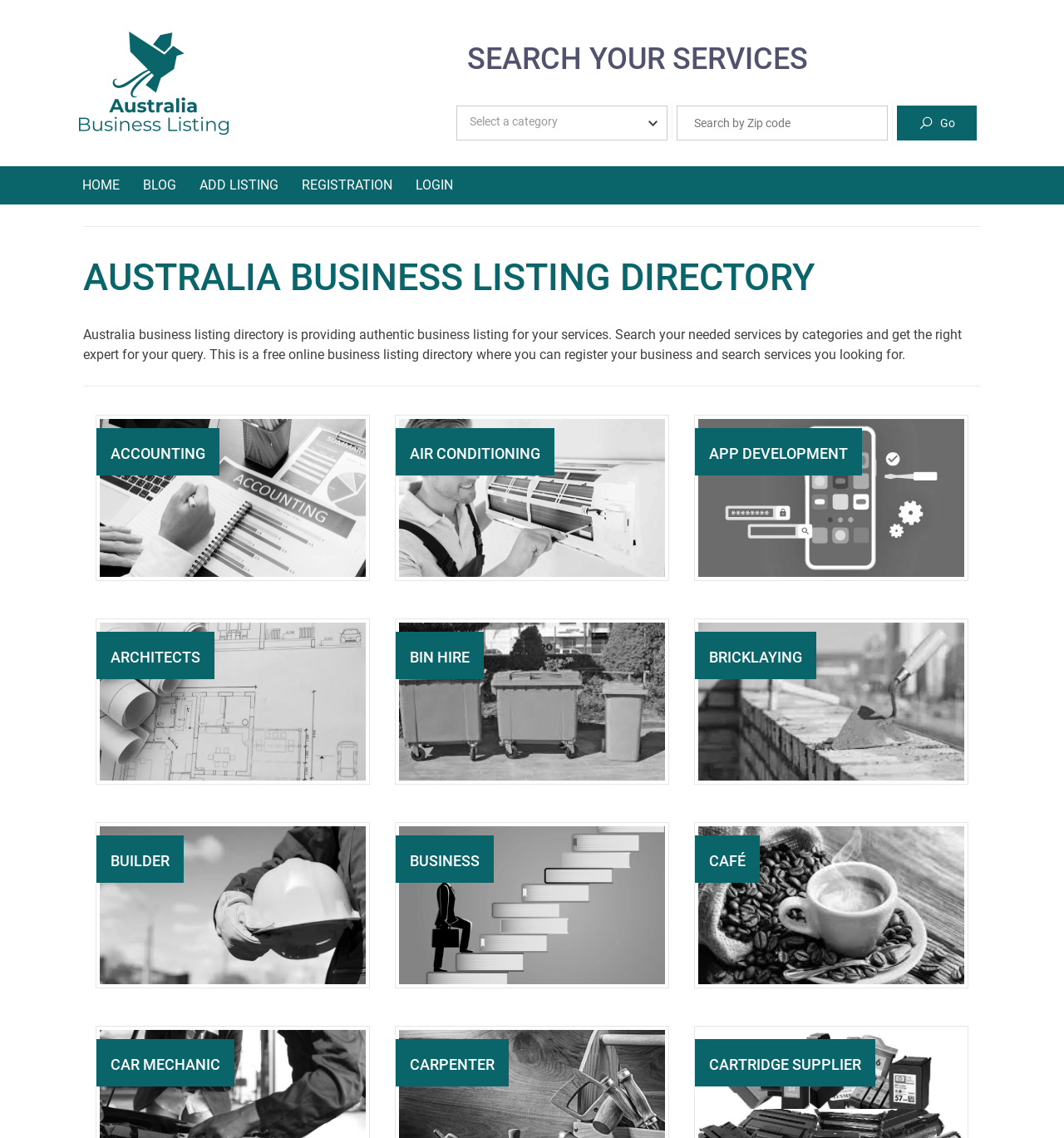Provide an in-depth caption for the elements present on the webpage.

The webpage is a business listing directory for Australia, with a prominent search bar at the top. The search bar consists of a combobox to select a category, a textbox to search by zip code, and a "Go" button. 

Below the search bar, there are five links: "HOME", "BLOG", "ADD LISTING", "REGISTRATION", and "LOGIN". 

The main content of the page is a directory of various business services, organized into categories. There are 12 categories listed, each represented by an image and a heading. The categories include "ACCOUNTING", "AIR CONDITIONING", "APP DEVELOPMENT", "ARCHITECTS", "BIN HIRE", "BRICKLAYING", "BUILDER", "BUSINESS", "CAFÉ", "CAR MECHANIC", "CARPENTER", and "CARTRIDGE SUPPLIER". Each category has a corresponding image and a brief description.

At the top of the page, there is a heading that reads "AUSTRALIA BUSINESS LISTING DIRECTORY", followed by a paragraph of text that describes the purpose of the directory.